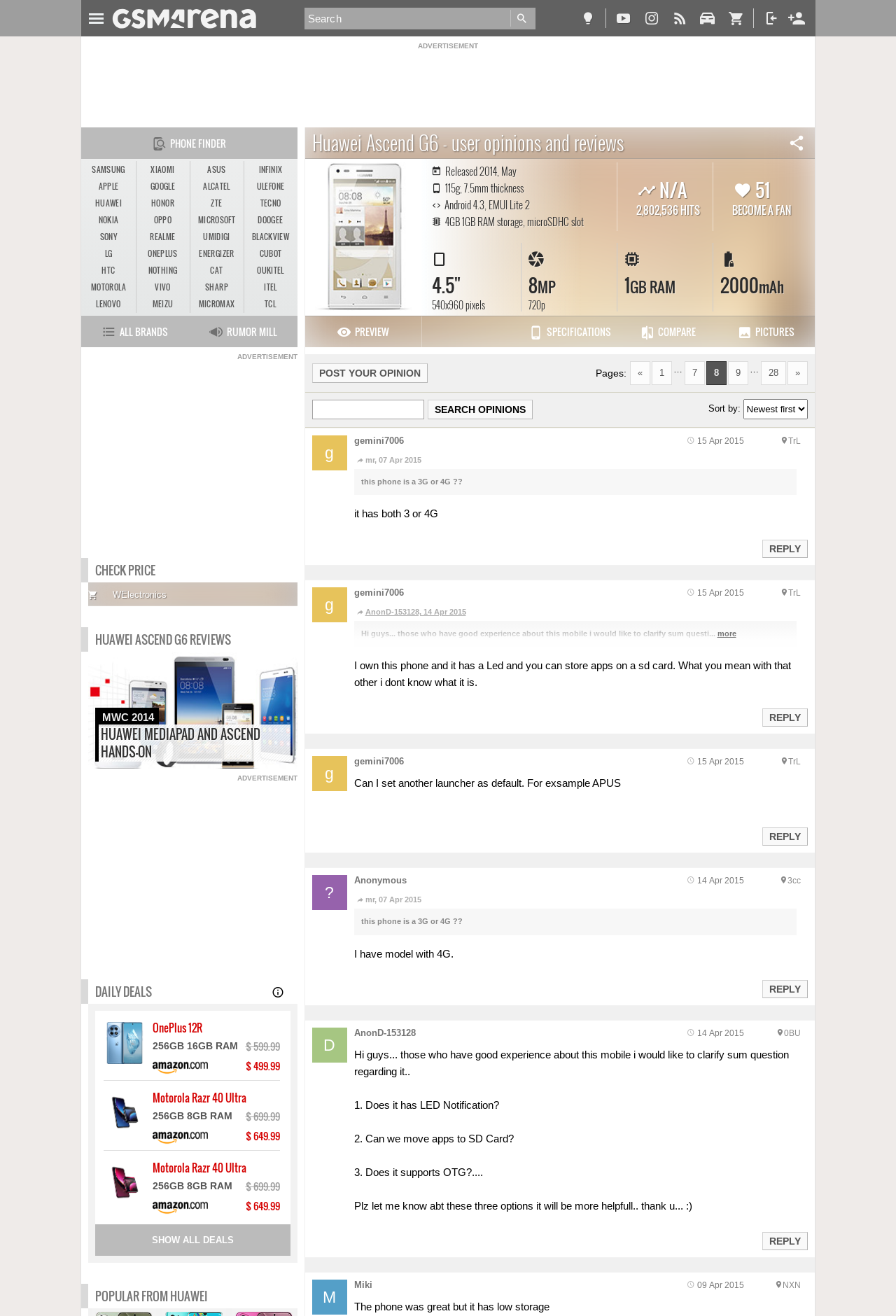How much does the phone weigh?
From the image, respond using a single word or phrase.

115g